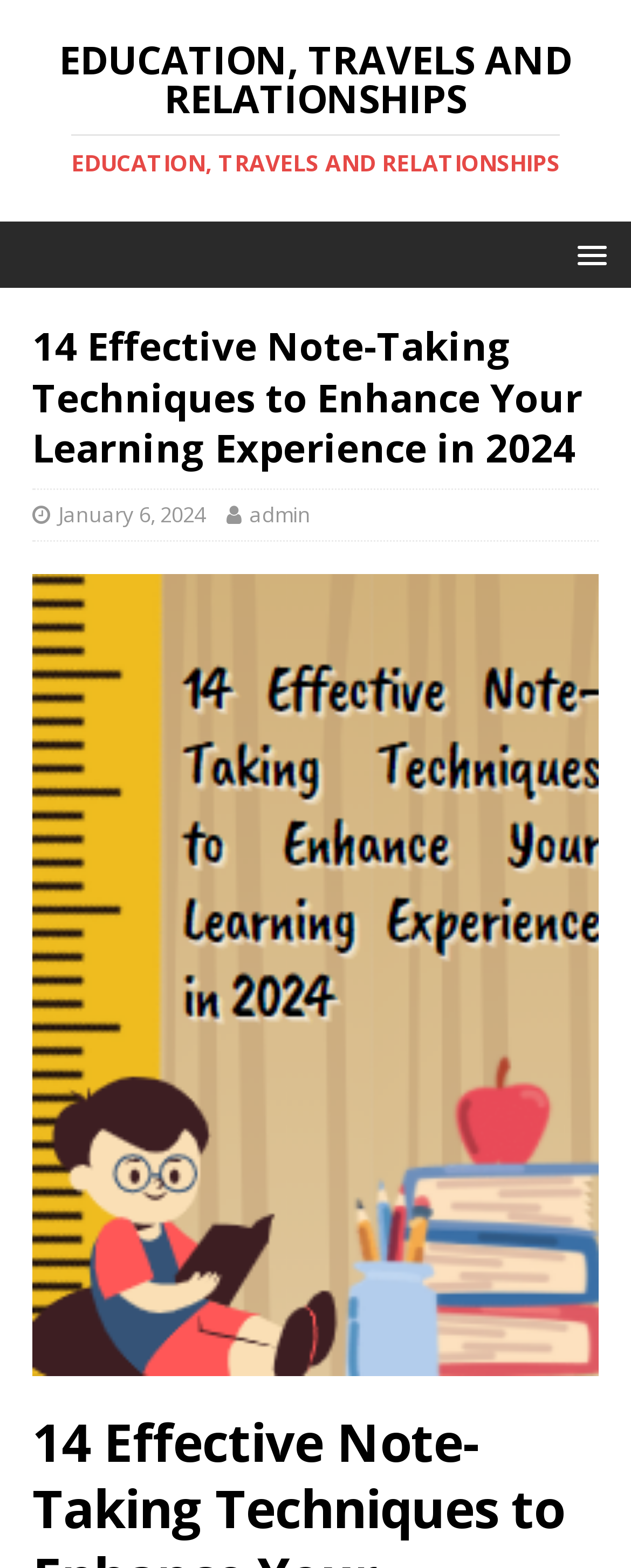Carefully examine the image and provide an in-depth answer to the question: What is the date of the blog post?

The date of the blog post can be determined by looking at the link with the text 'January 6, 2024', which is a sub-element of the header section. This link is likely to represent the date of the blog post.